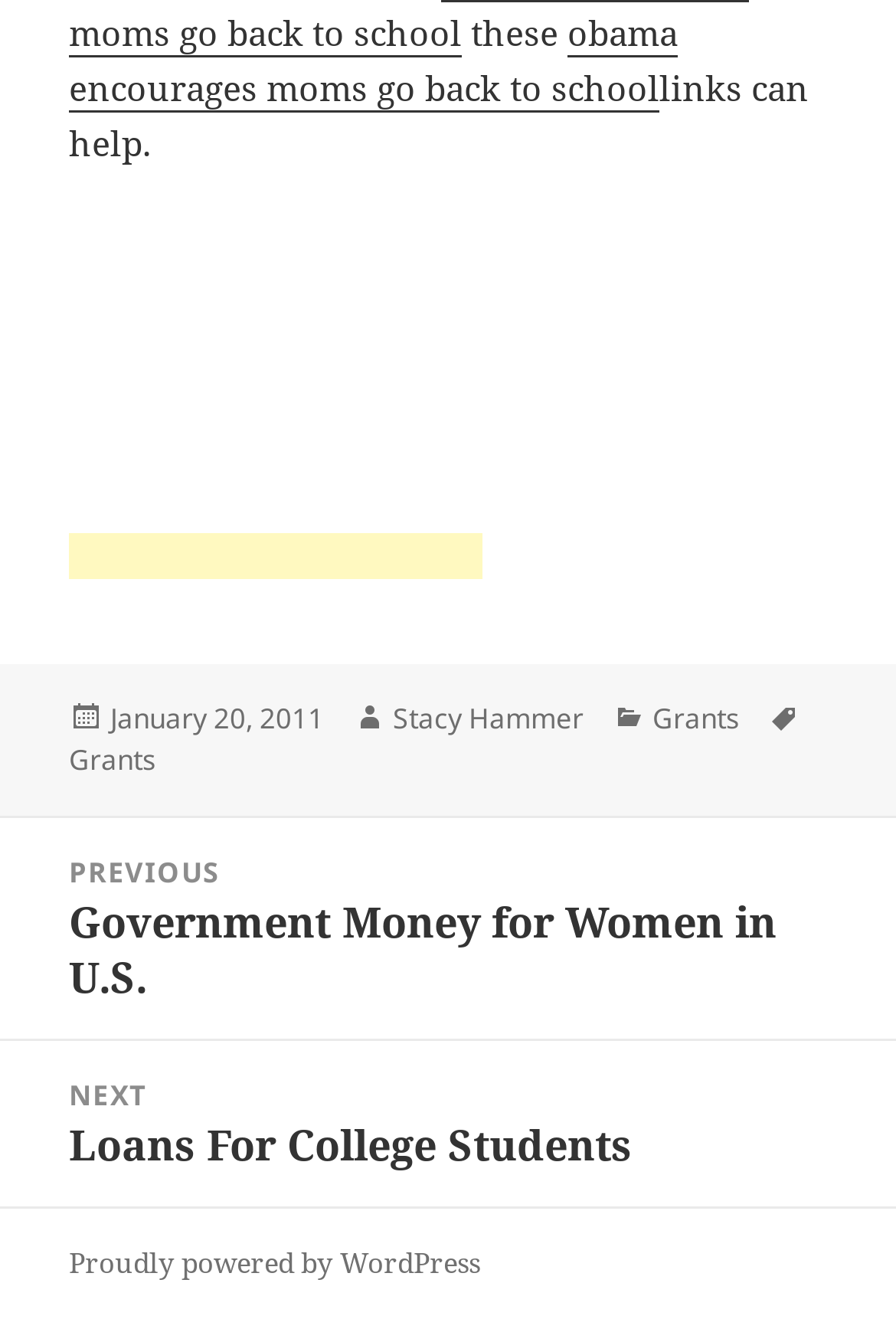Respond to the question below with a concise word or phrase:
What is the previous post about?

Government Money for Women in U.S.